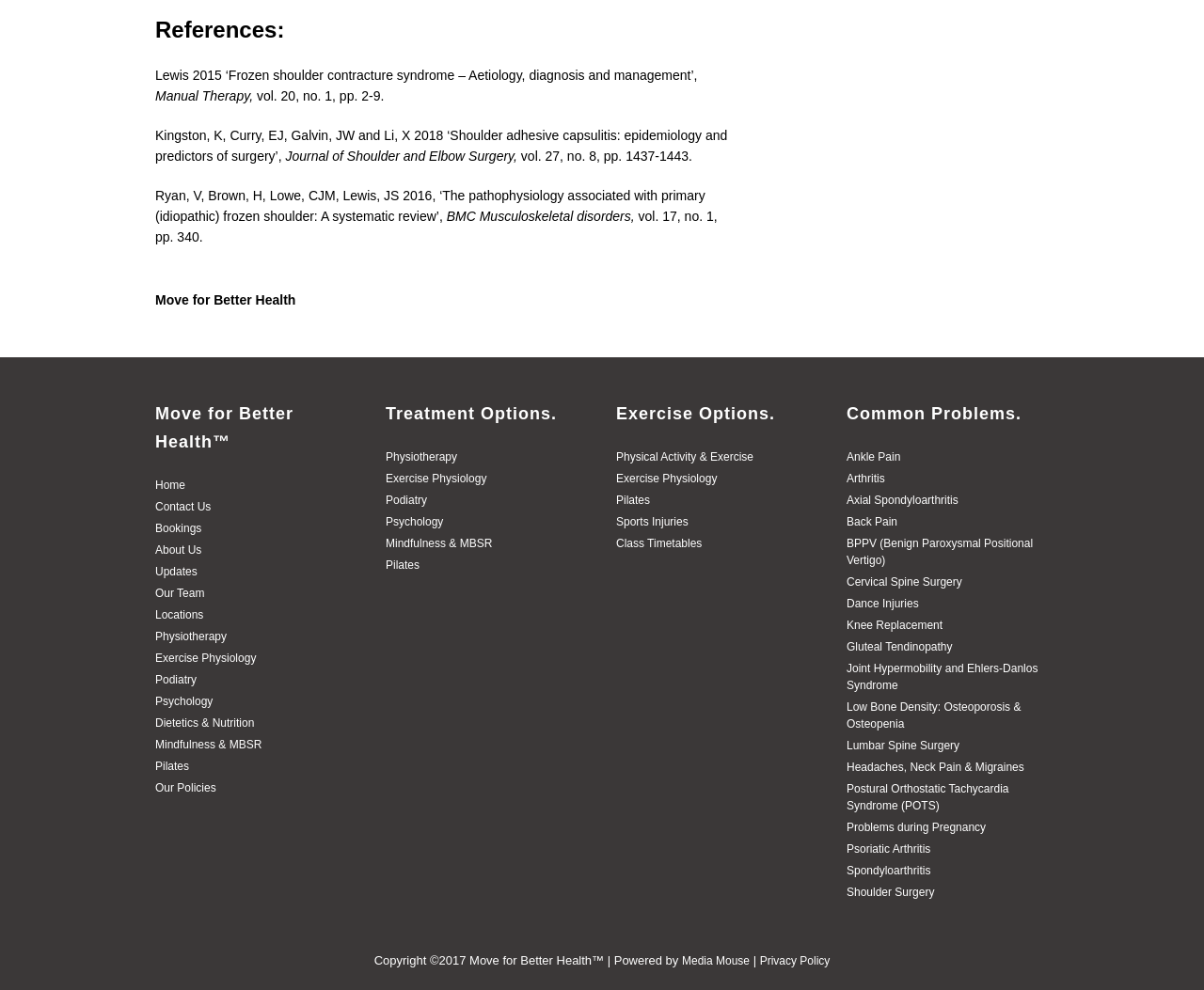Please answer the following question using a single word or phrase: 
What is the copyright year?

2017